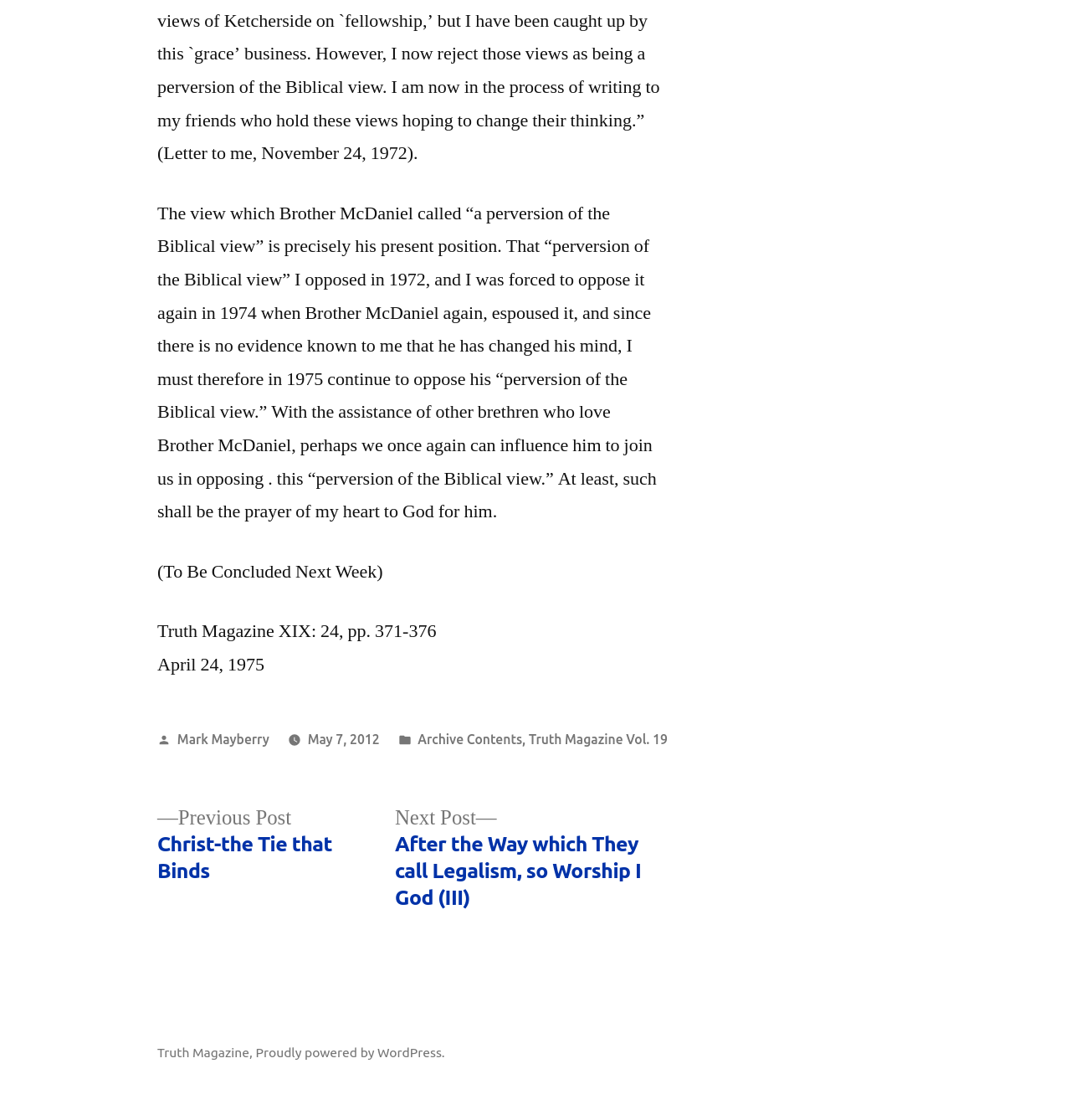Please use the details from the image to answer the following question comprehensively:
What is the previous post title?

I found the previous post title by looking at the link element with the text 'Previous post: Christ-the Tie that Binds' which is located in the navigation section of the page.